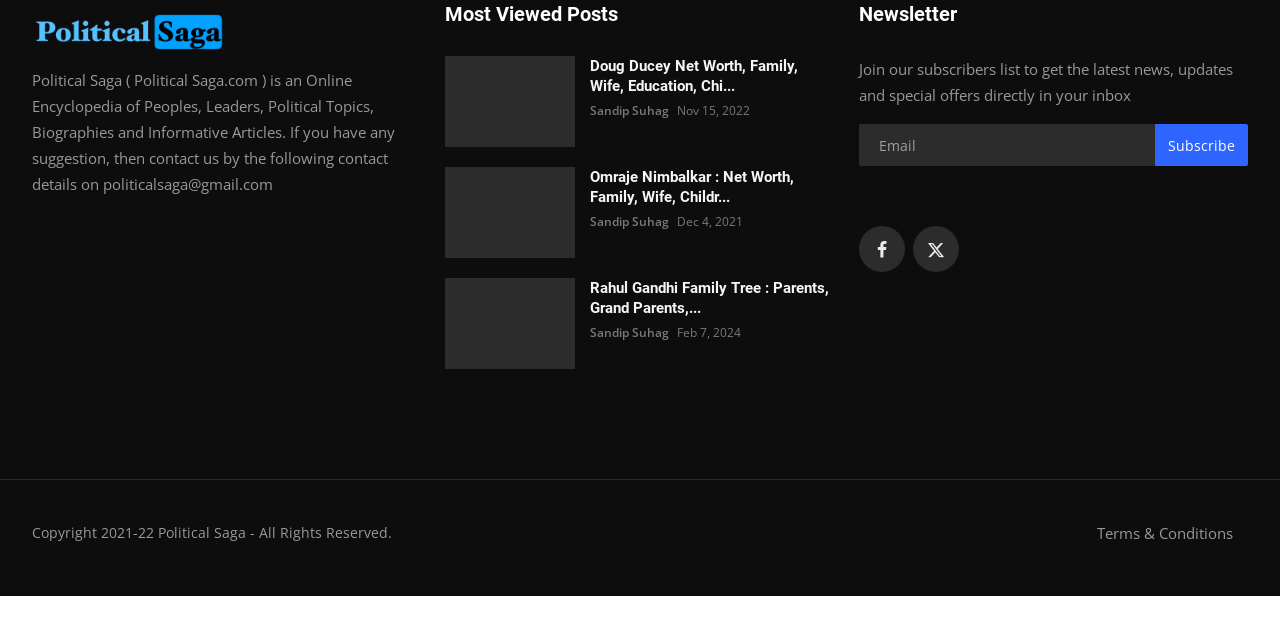Provide the bounding box coordinates for the area that should be clicked to complete the instruction: "Explore the Health & Wellness category".

None